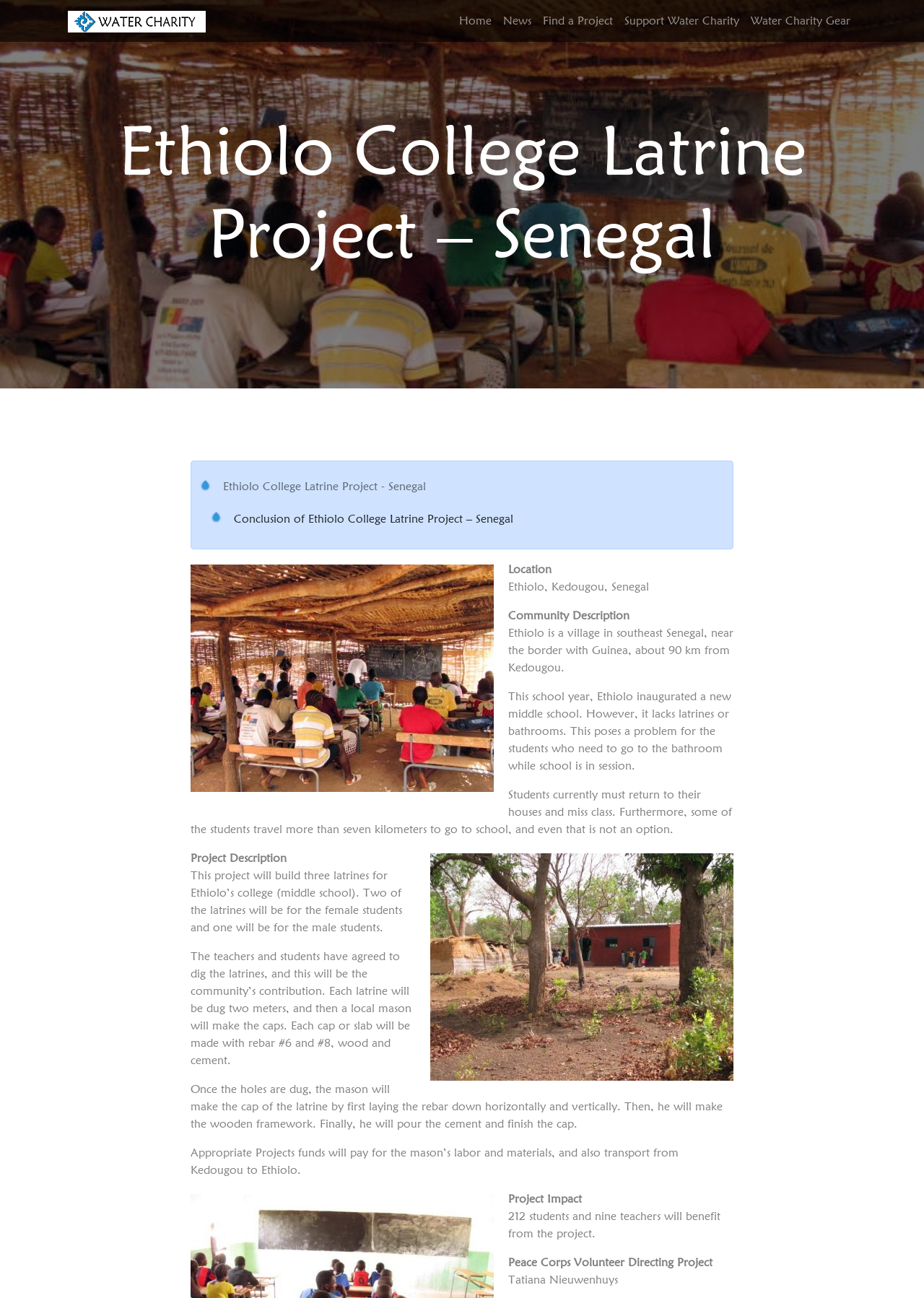Identify the bounding box coordinates of the region that should be clicked to execute the following instruction: "Click WaterCharity Logo".

[0.073, 0.004, 0.434, 0.028]